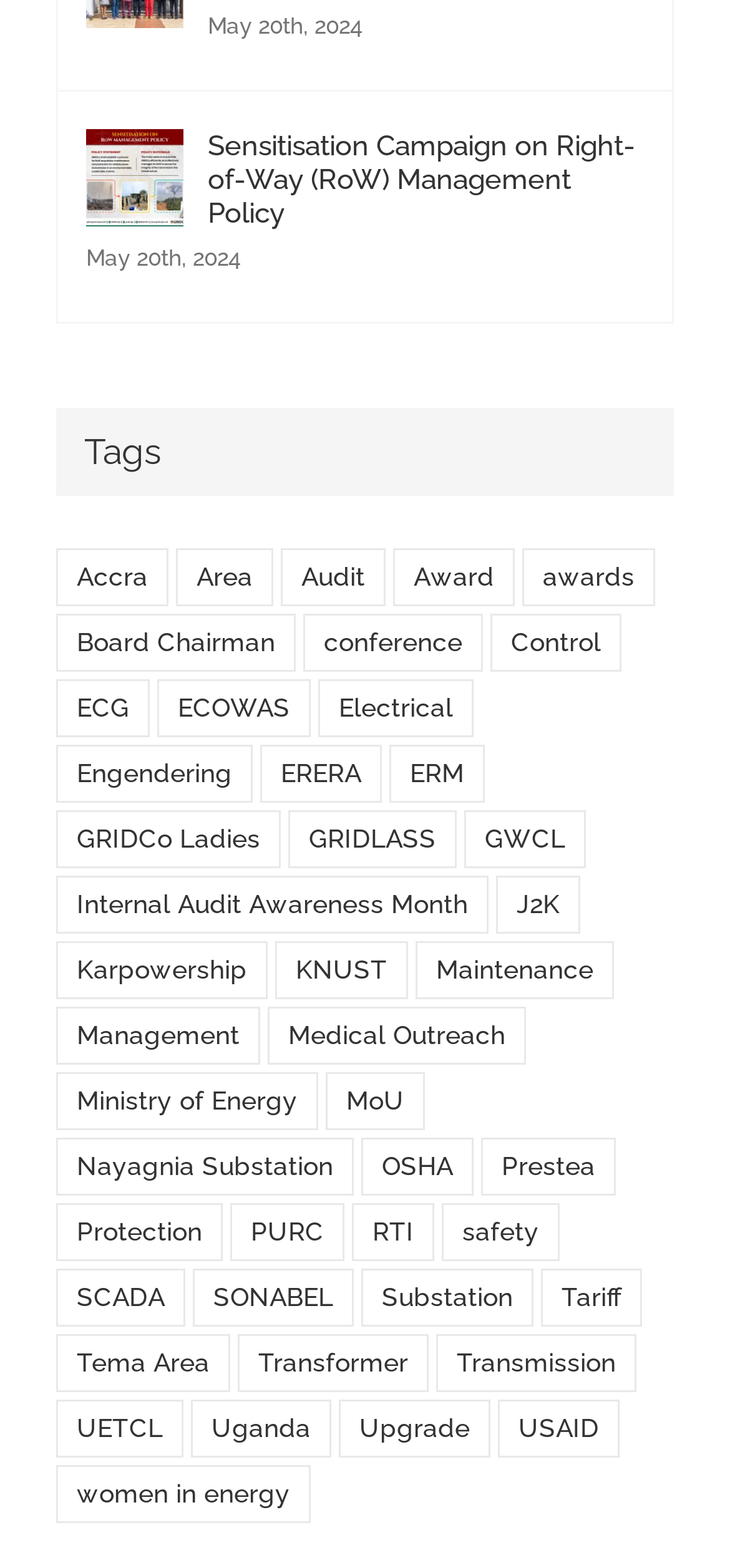Using the details in the image, give a detailed response to the question below:
What is the category with the most items?

I found the link 'GRIDLASS (5 items)' on the webpage, which is located under the heading 'Tags', indicated by the link element with bounding box coordinates [0.395, 0.517, 0.626, 0.554]. The number '5' in parentheses indicates that 'GRIDLASS' has the most items among all categories.